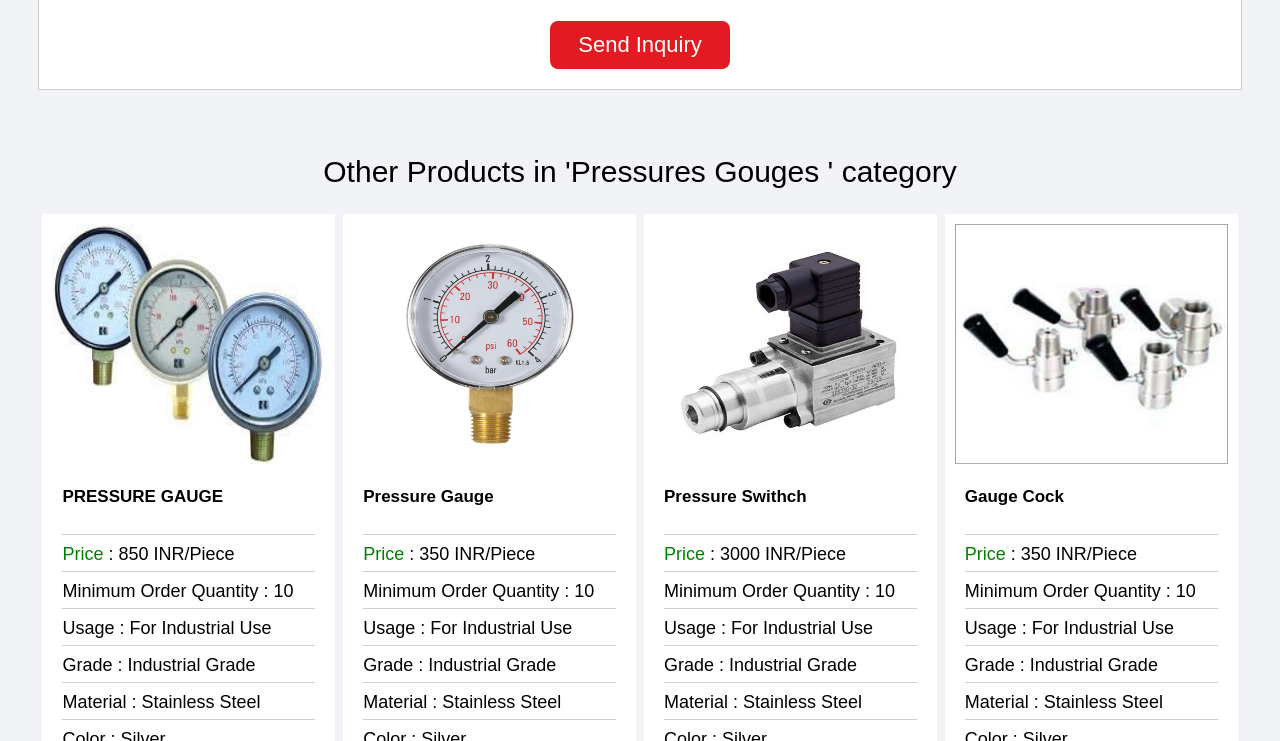How many products are listed on this webpage?
Could you give a comprehensive explanation in response to this question?

There are four products listed on this webpage, each with its own image, price, and specifications. The products are Pressure Gauge, Pressure Gauge, Pressure Swithch, and Gauge Cock.